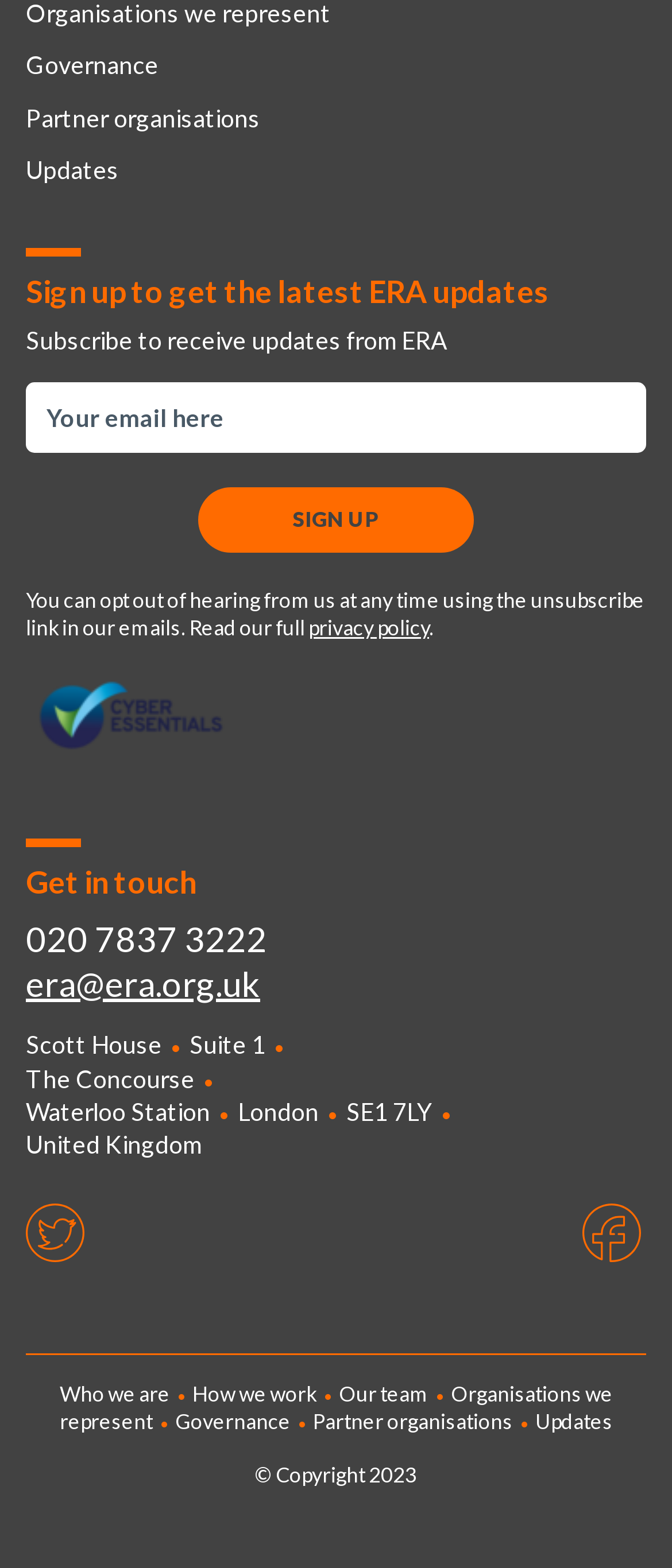Please predict the bounding box coordinates of the element's region where a click is necessary to complete the following instruction: "Visit ERA's Twitter page". The coordinates should be represented by four float numbers between 0 and 1, i.e., [left, top, right, bottom].

[0.013, 0.756, 0.159, 0.819]